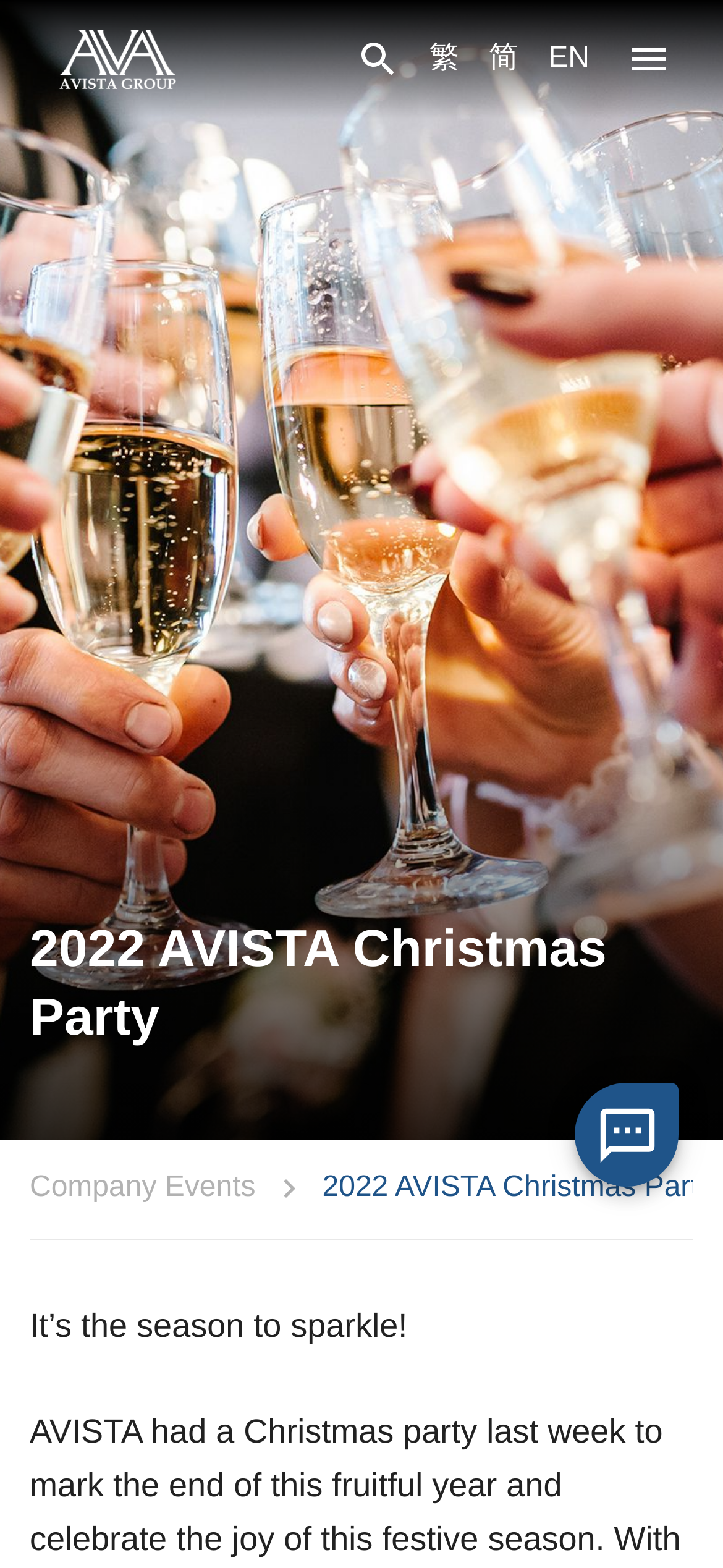What is the tone of the webpage?
Please look at the screenshot and answer using one word or phrase.

Festive